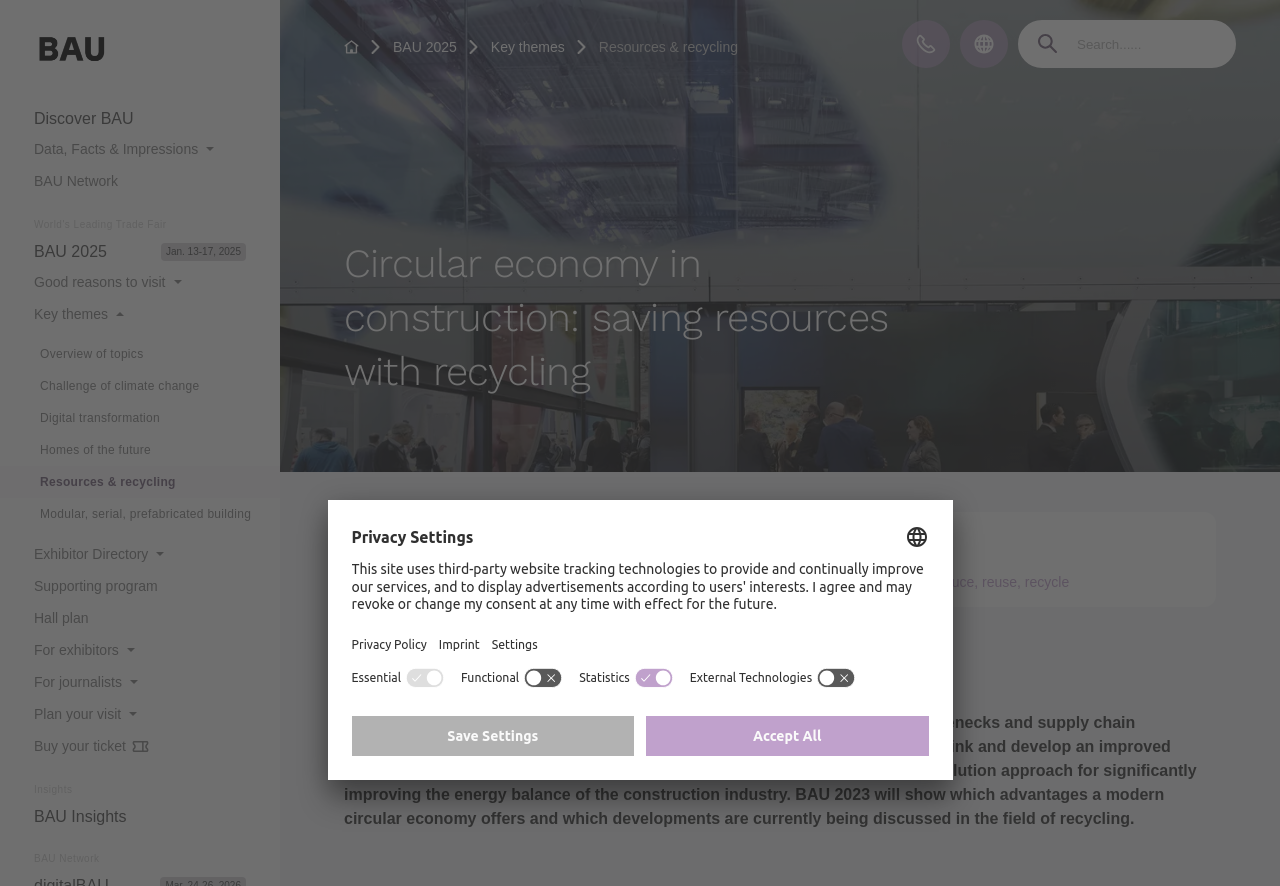Please study the image and answer the question comprehensively:
What is the name of the event mentioned on the webpage?

The webpage mentions an event called BAU 2025, which is likely a trade fair or conference related to the building industry, taking place from January 13-17, 2025.